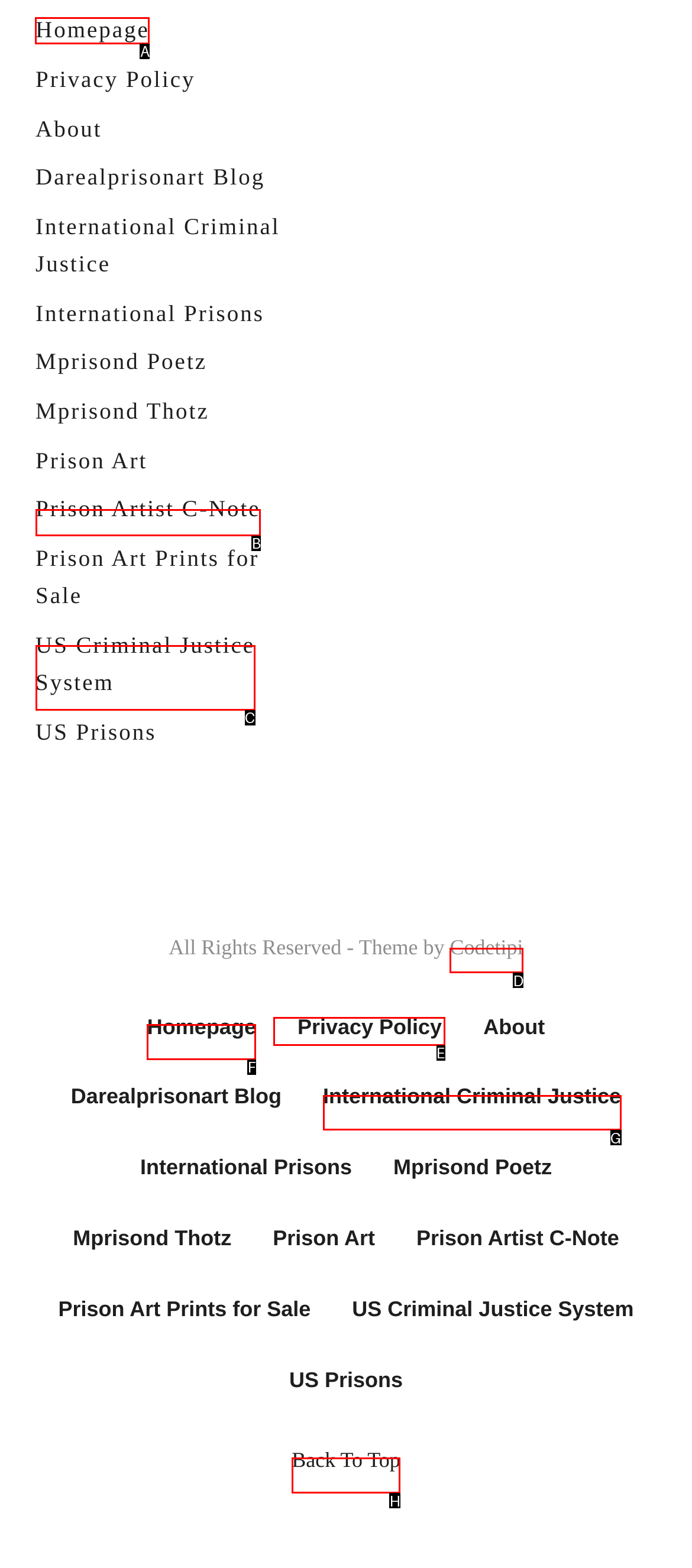Identify the correct option to click in order to complete this task: go to homepage
Answer with the letter of the chosen option directly.

A